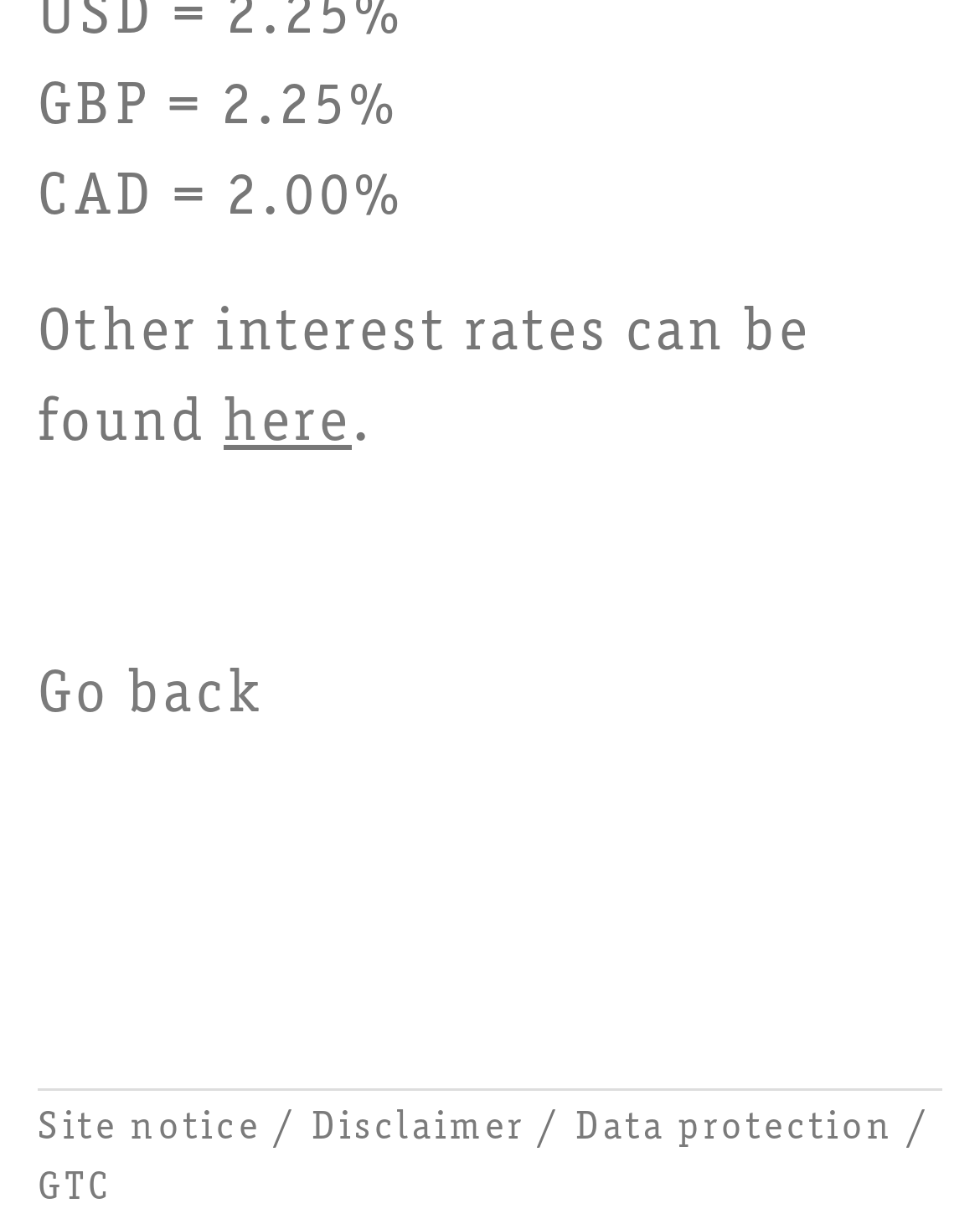What is the text above the 'Go back' link?
Please provide an in-depth and detailed response to the question.

The StaticText element above the 'Go back' link contains the text 'Other interest rates can be found here', which suggests that the user can find more information about interest rates by clicking on the 'here' link.